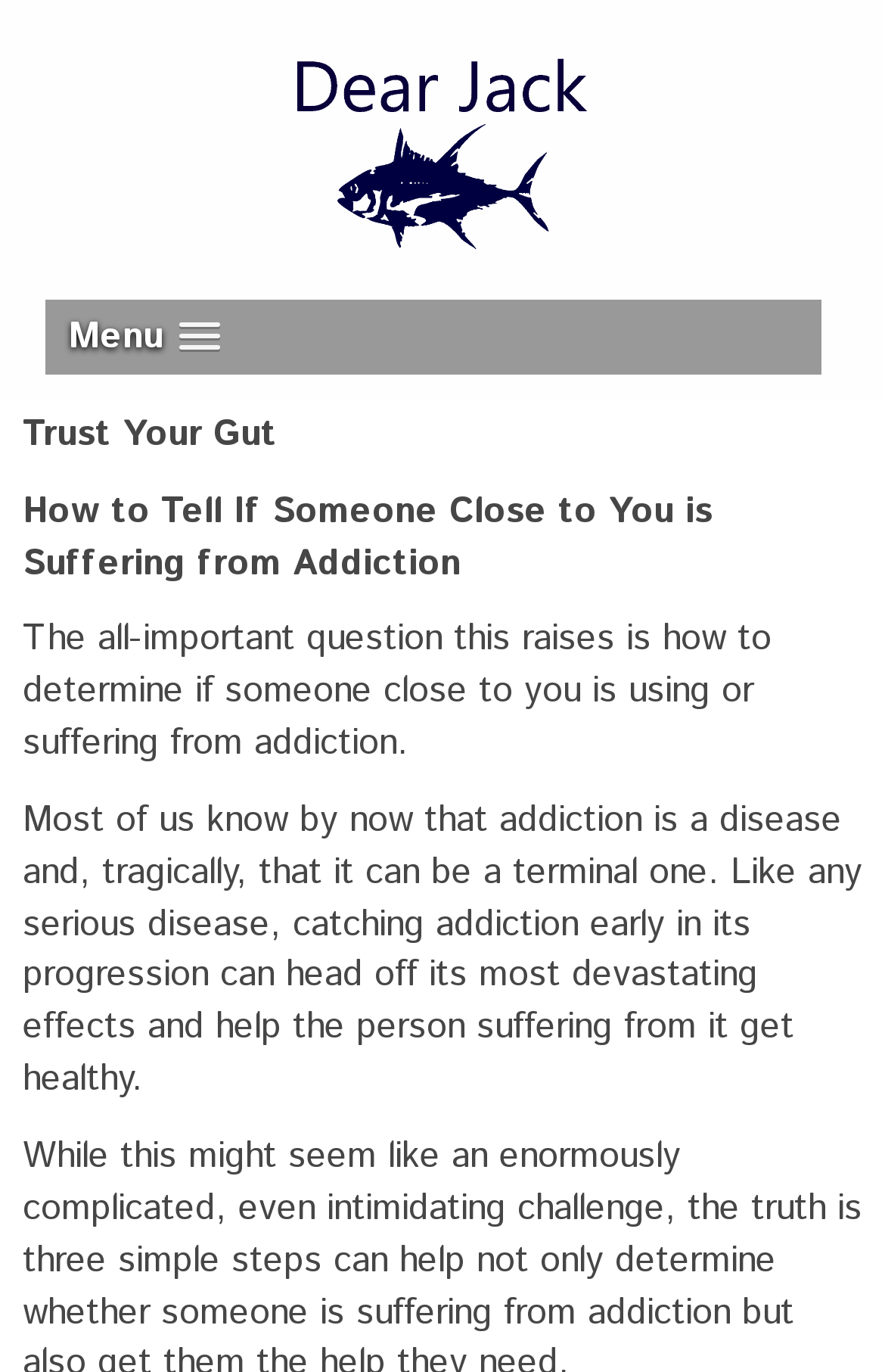Please give a succinct answer using a single word or phrase:
What is the main topic of this webpage?

Addiction